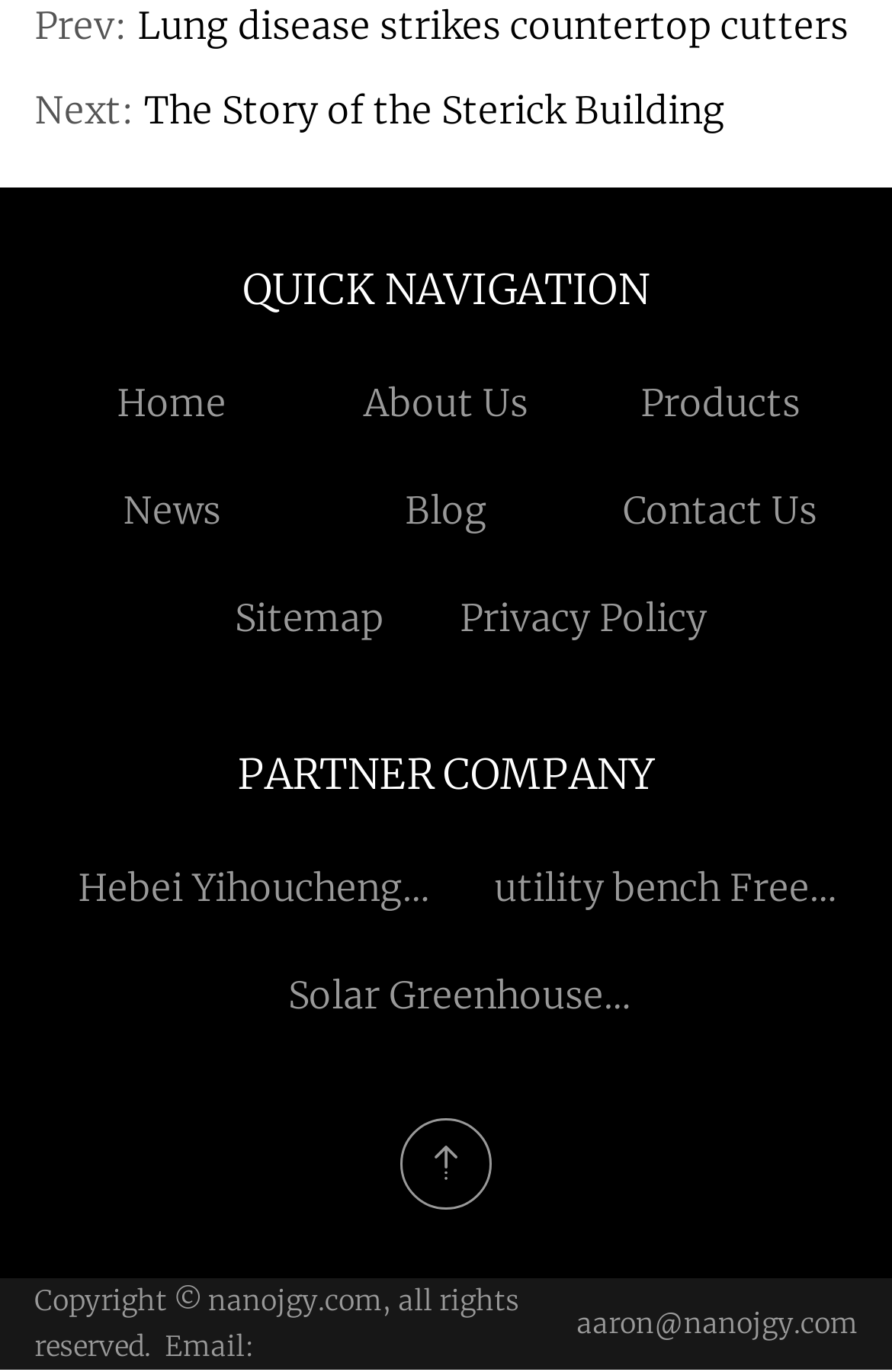Please give a one-word or short phrase response to the following question: 
What is the email address provided at the bottom of the webpage?

aaron@nanojgy.com